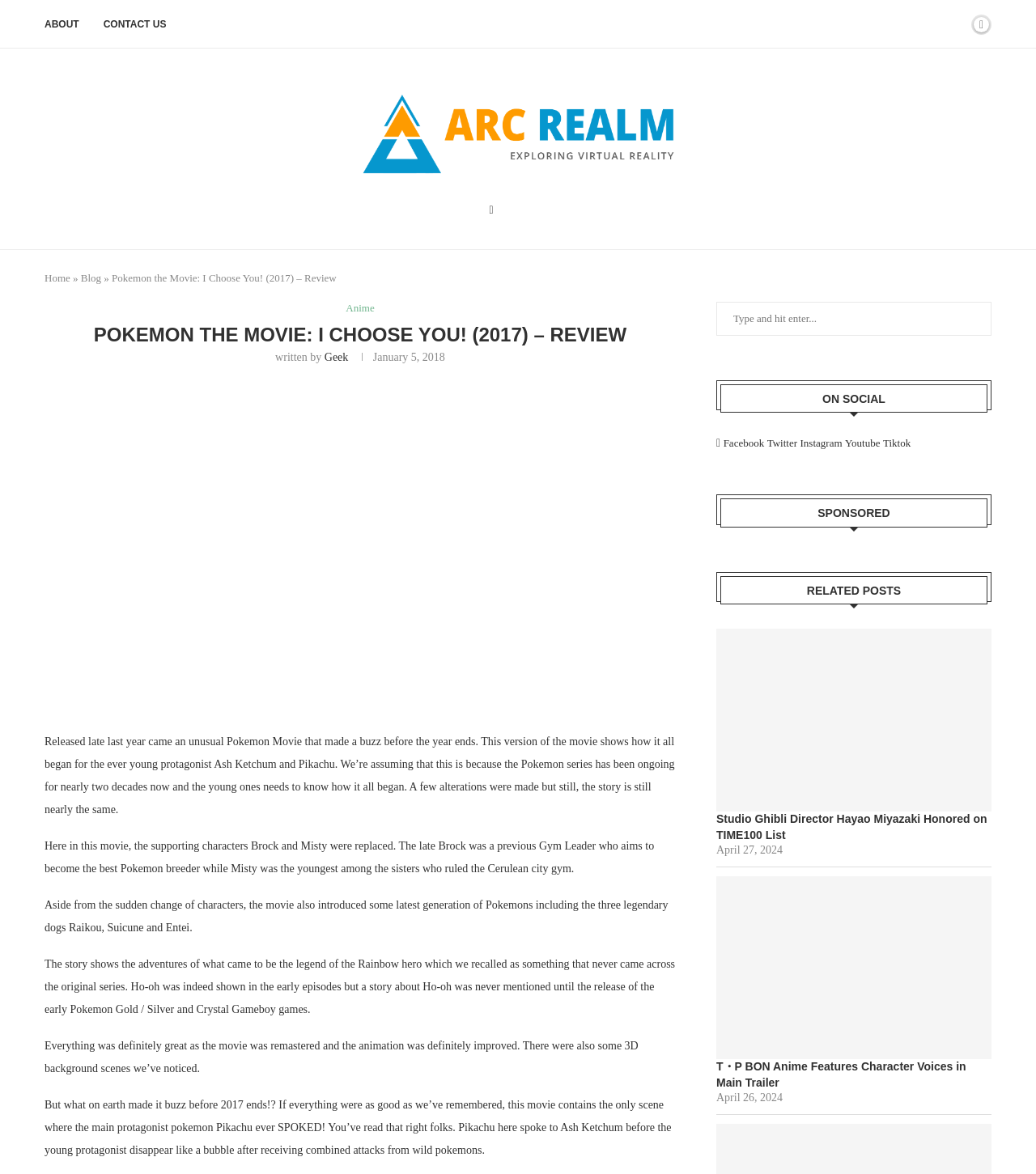Answer the question using only one word or a concise phrase: What is the date of the related post?

April 27, 2024